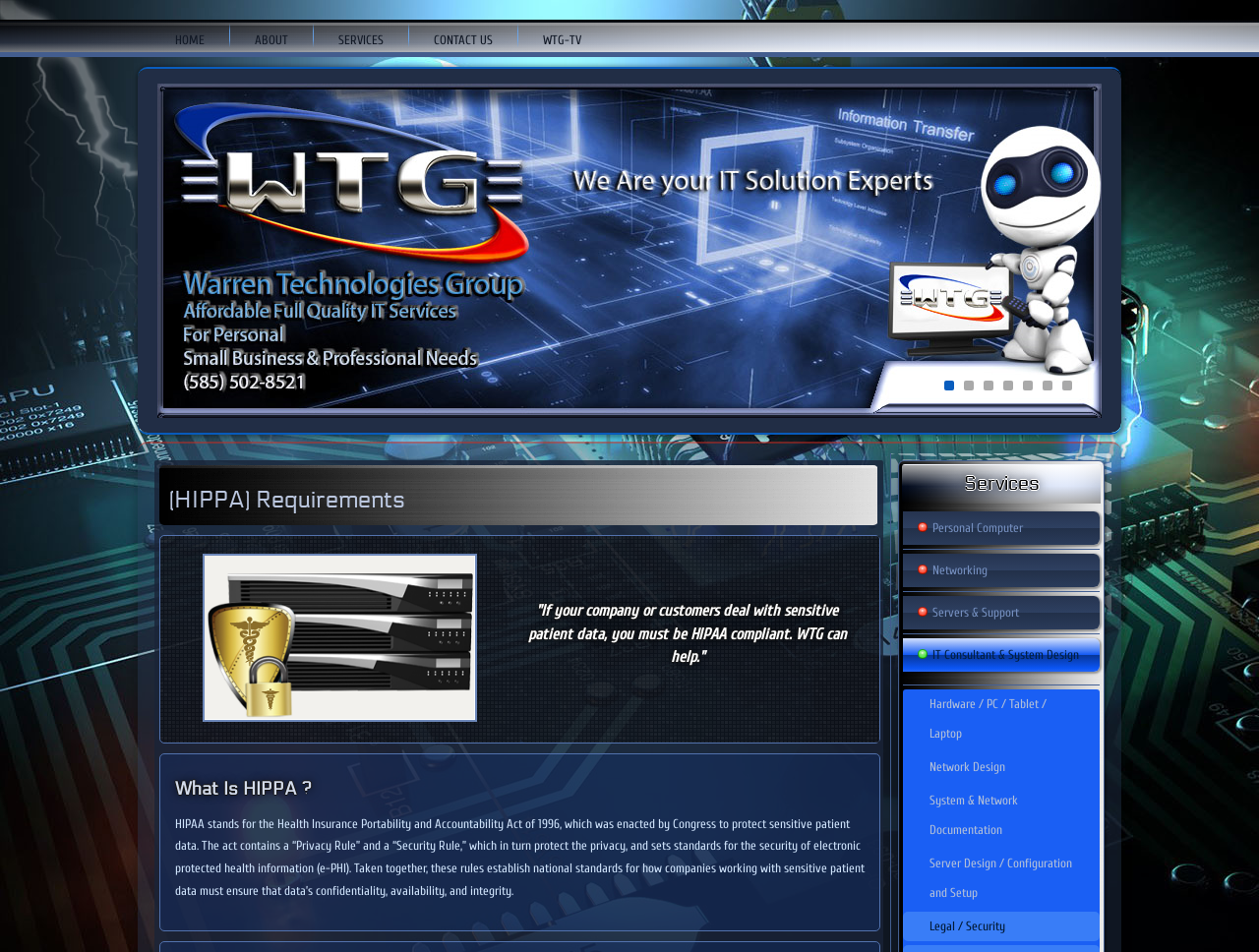What is HIPAA?
Refer to the image and provide a thorough answer to the question.

Based on the webpage, HIPAA is explained in the section 'What Is HIPPA?' which states that HIPAA stands for the Health Insurance Portability and Accountability Act of 1996, which was enacted by Congress to protect sensitive patient data.